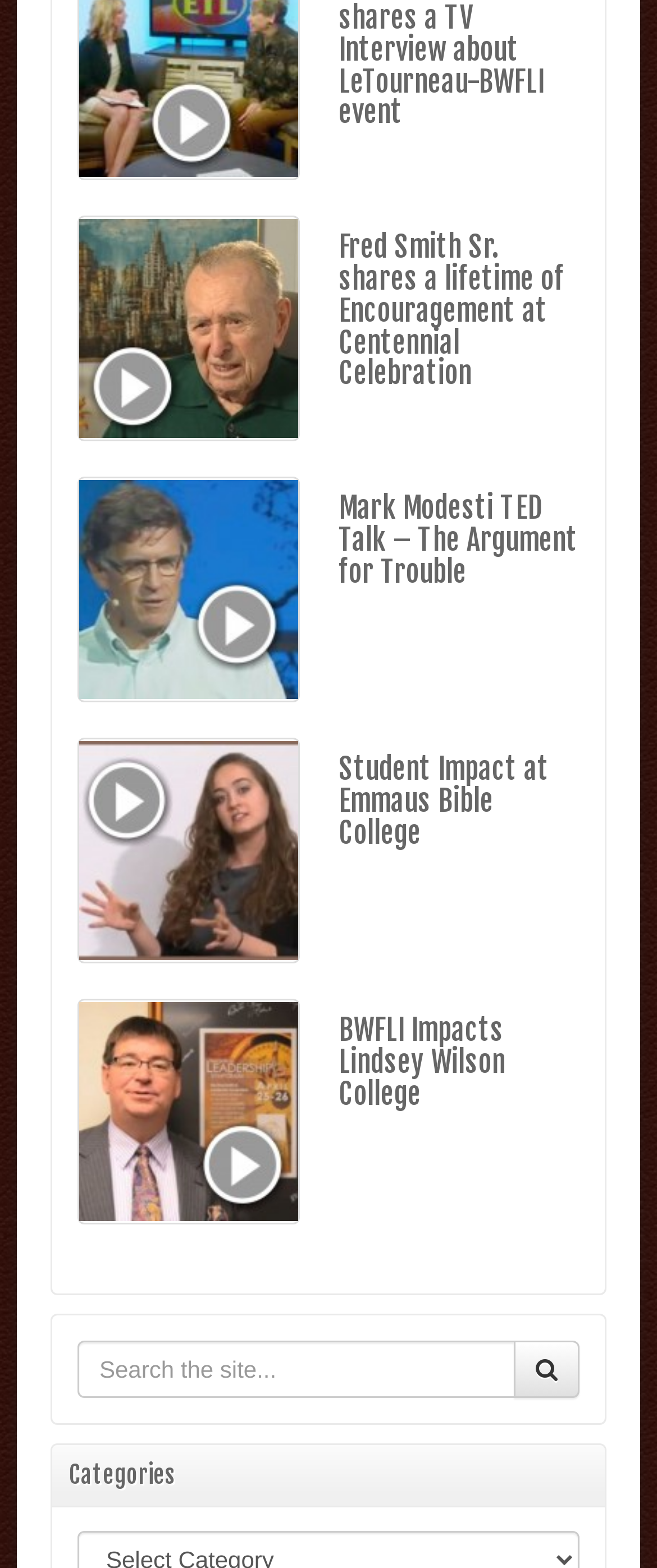Locate and provide the bounding box coordinates for the HTML element that matches this description: "name="s" placeholder="Search the site..."".

[0.118, 0.855, 0.785, 0.892]